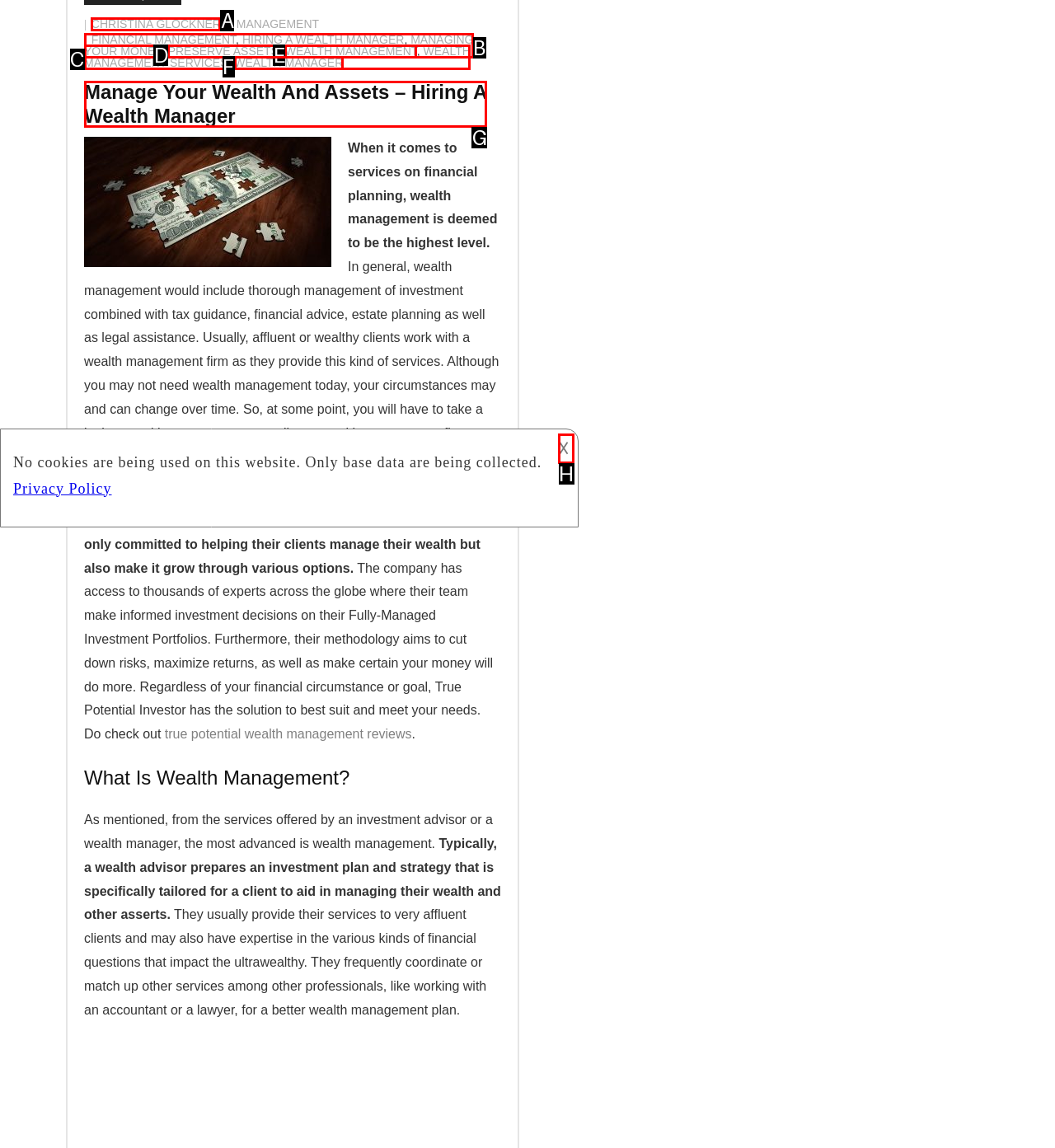Match the description: Shortages of skills and changes to the appropriate HTML element. Respond with the letter of your selected option.

None